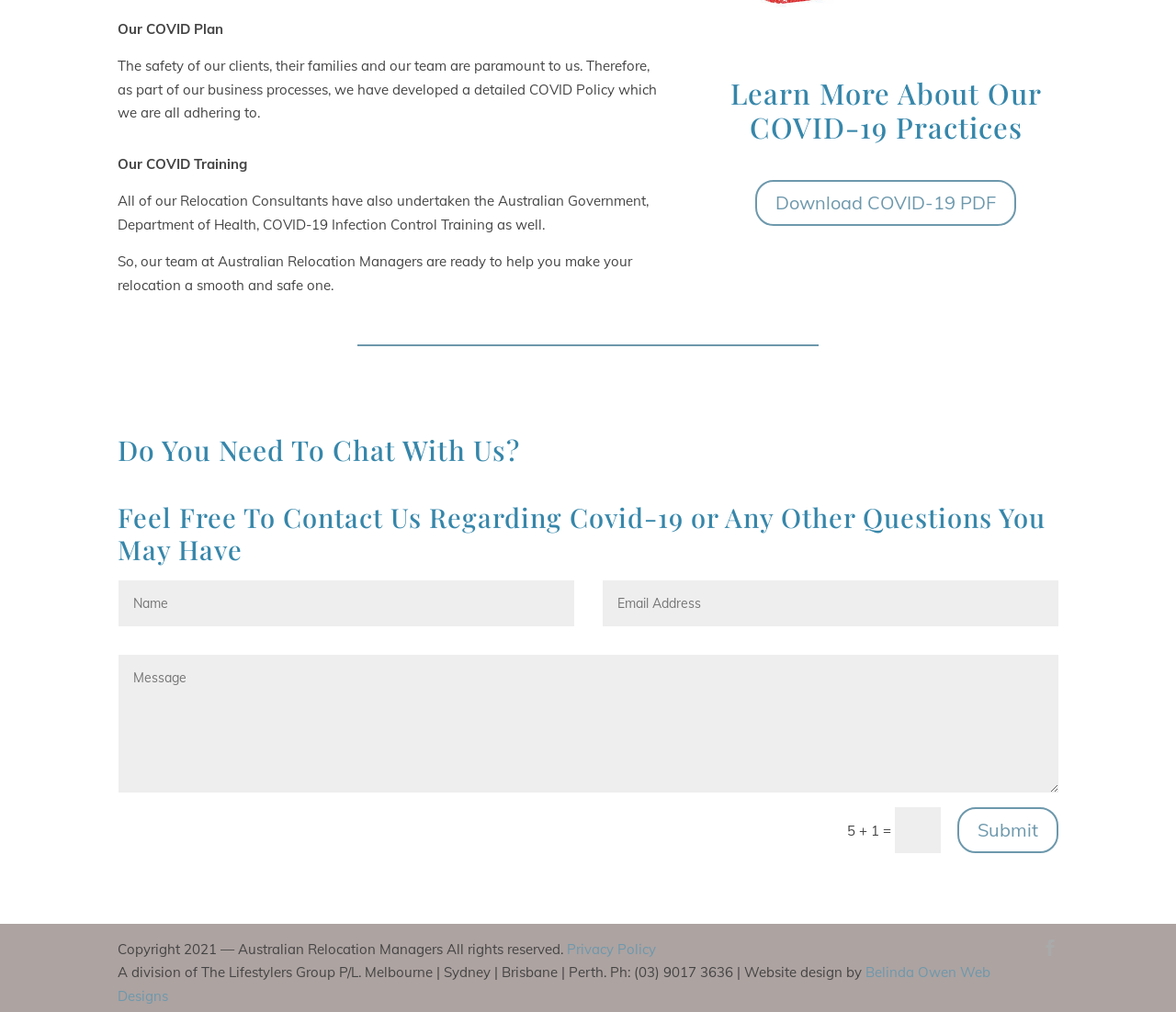Find the bounding box coordinates of the element to click in order to complete the given instruction: "Visit Belinda Owen Web Designs."

[0.1, 0.952, 0.842, 0.993]